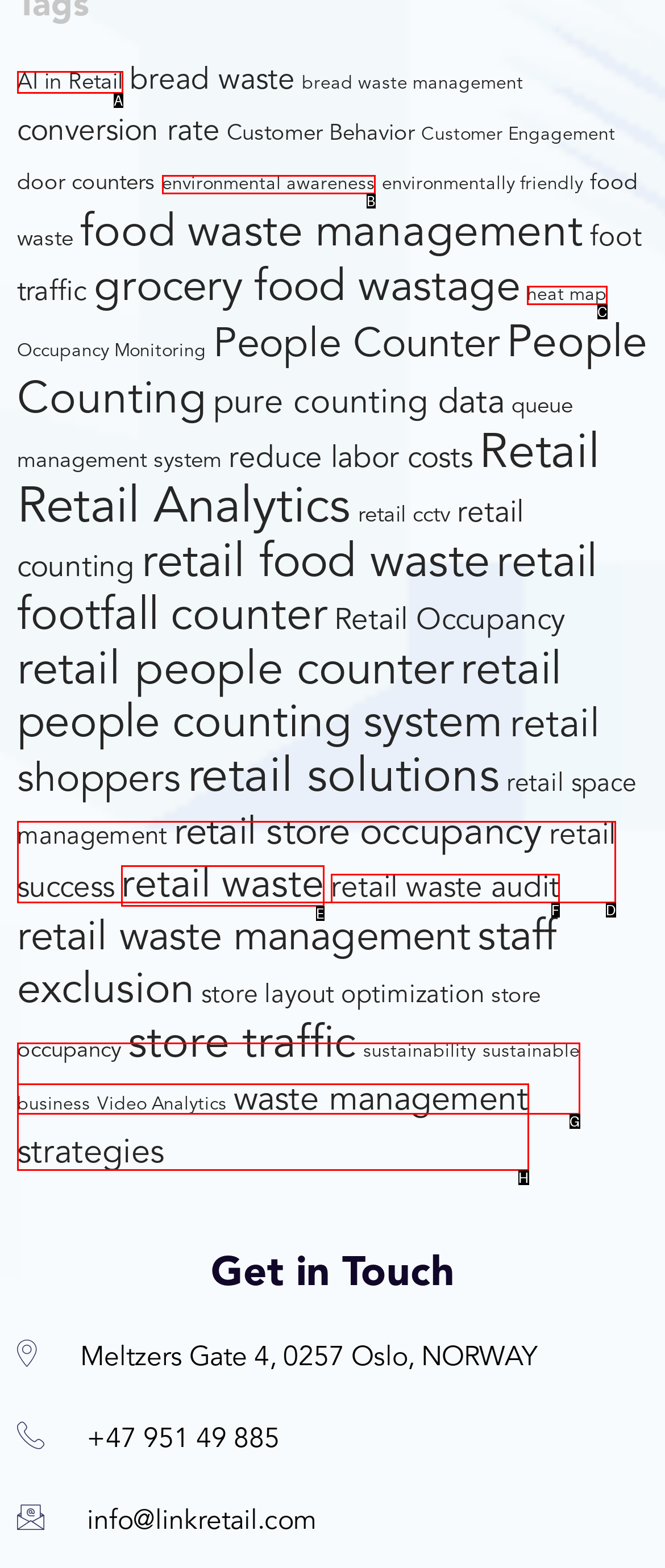Identify the option that corresponds to the given description: heat map. Reply with the letter of the chosen option directly.

C